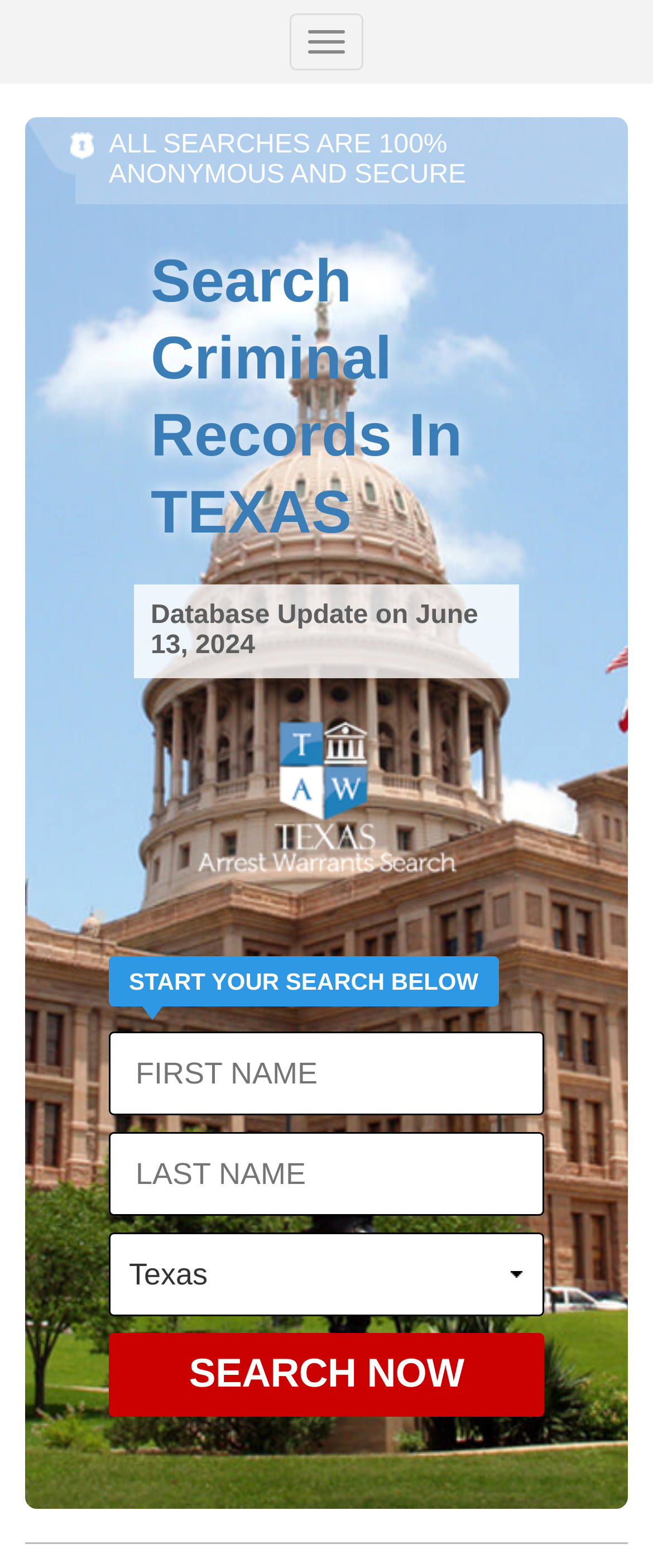Please determine the bounding box of the UI element that matches this description: Toggle navigation. The coordinates should be given as (top-left x, top-left y, bottom-right x, bottom-right y), with all values between 0 and 1.

[0.444, 0.009, 0.556, 0.045]